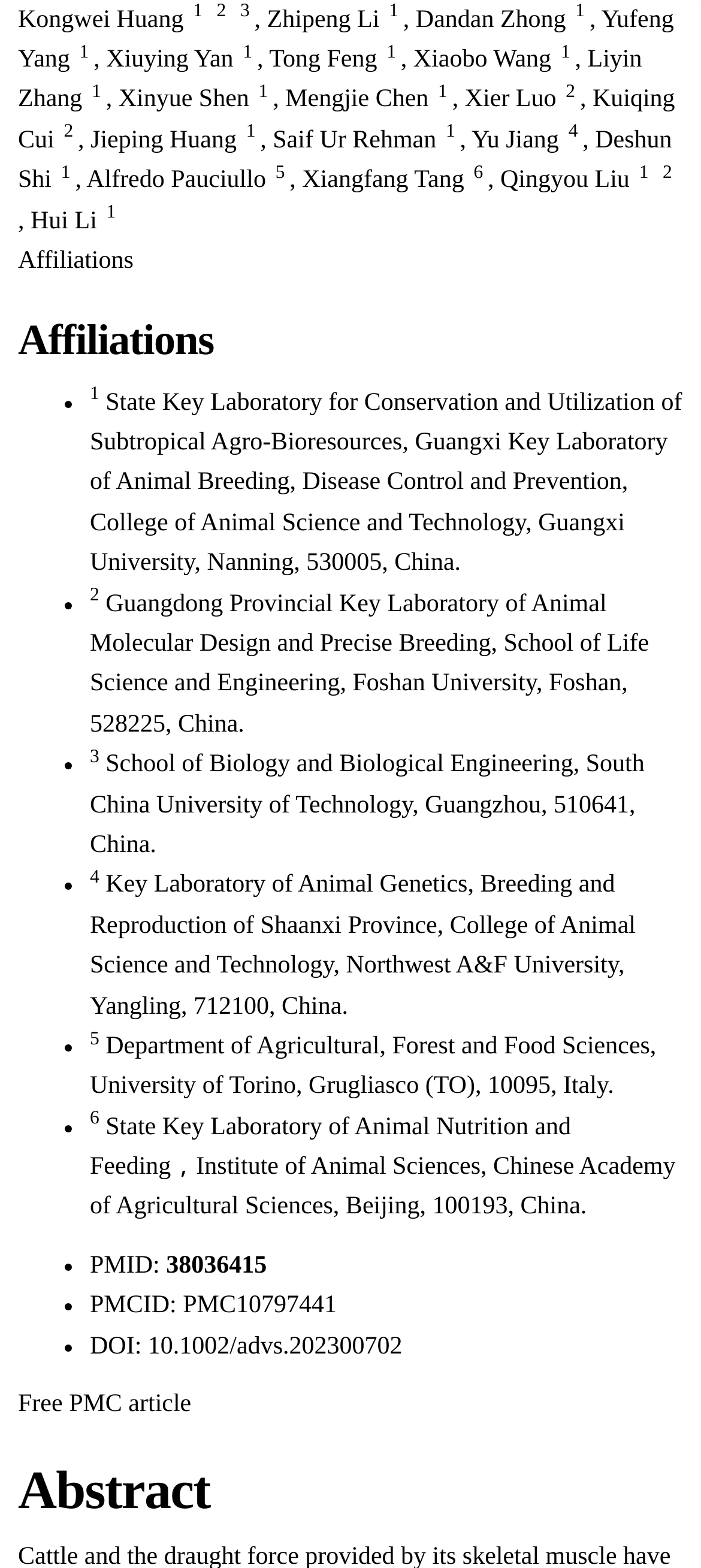Are all authors listed in alphabetical order?
Using the image as a reference, deliver a detailed and thorough answer to the question.

I checked the list of authors and found that they are not listed in alphabetical order. For example, 'Xiangfang Tang' comes after 'Xiaobo Wang'.